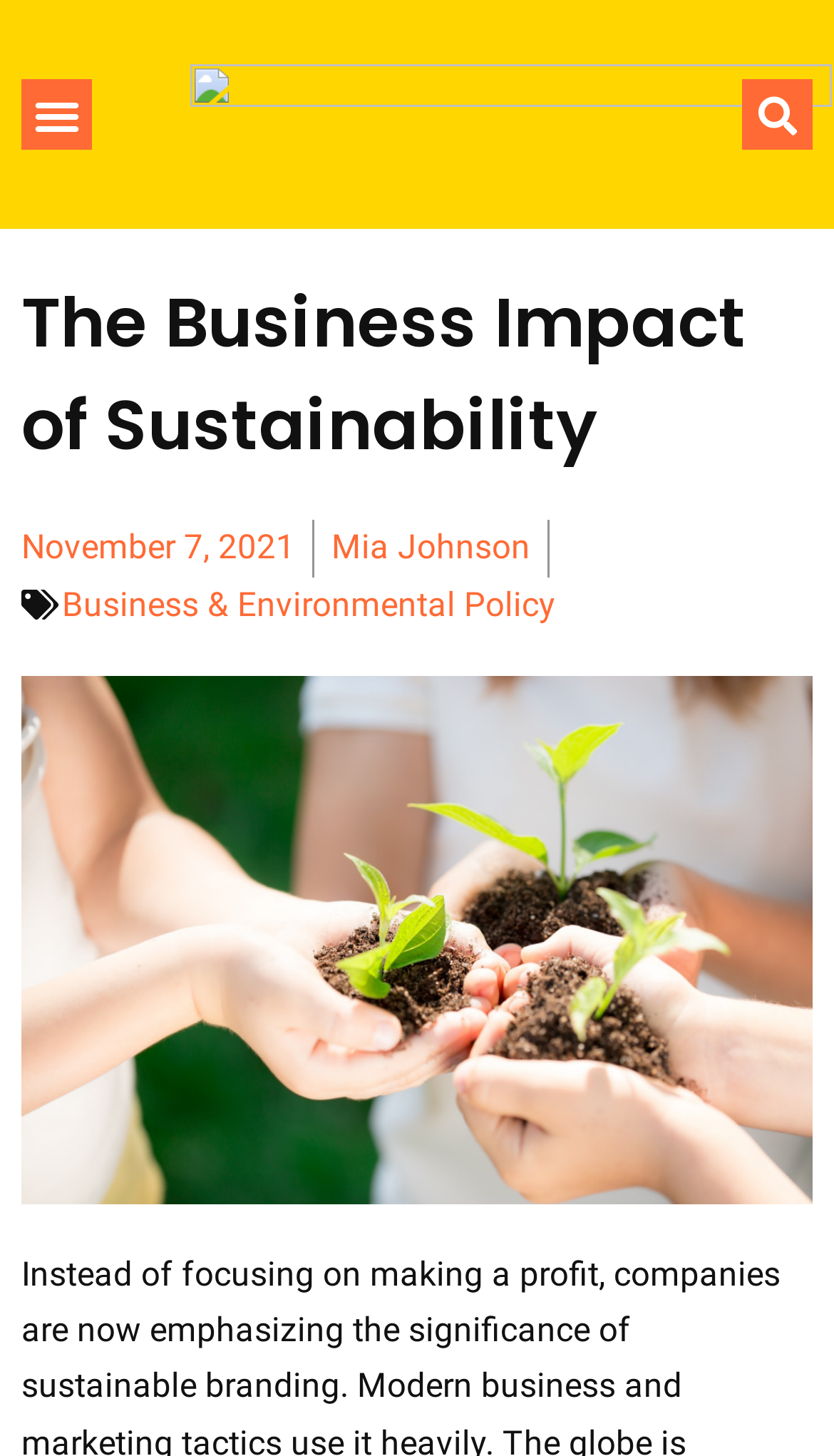Given the following UI element description: "November 7, 2021", find the bounding box coordinates in the webpage screenshot.

[0.026, 0.357, 0.354, 0.396]